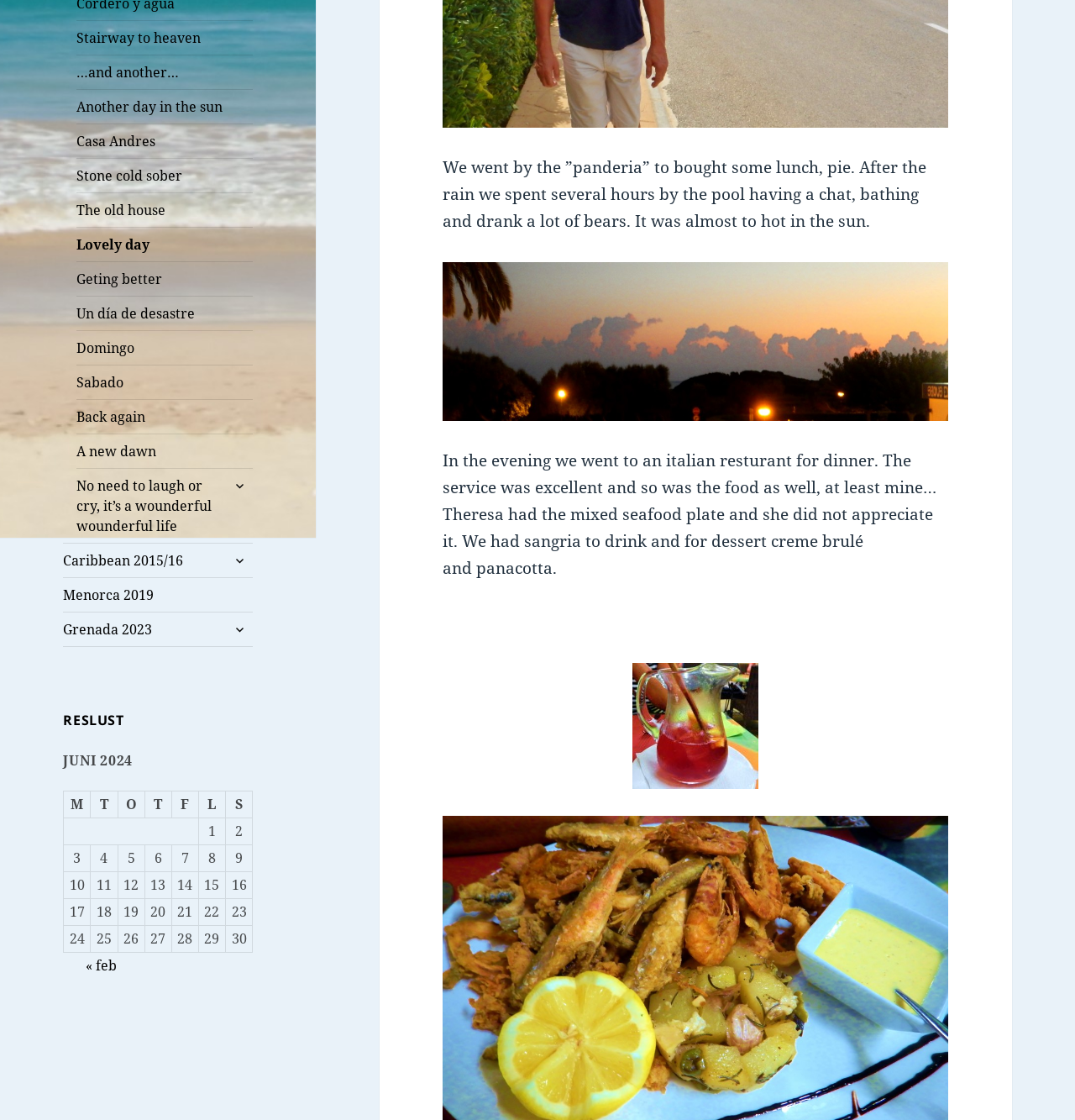Extract the bounding box coordinates for the HTML element that matches this description: "HEALTH (72)". The coordinates should be four float numbers between 0 and 1, i.e., [left, top, right, bottom].

None